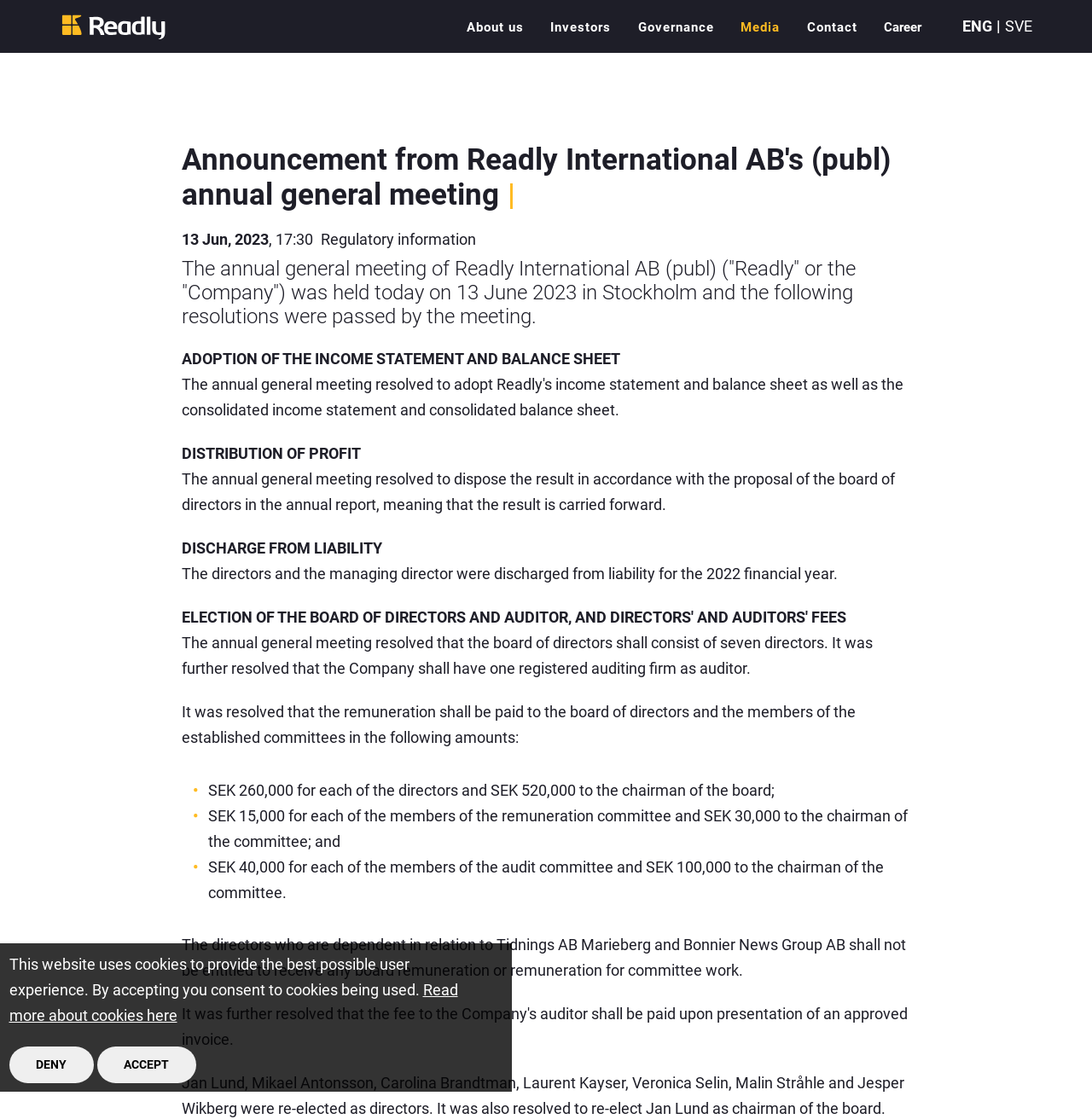Locate the bounding box of the user interface element based on this description: "Financial reports and presentations".

[0.407, 0.128, 0.657, 0.144]